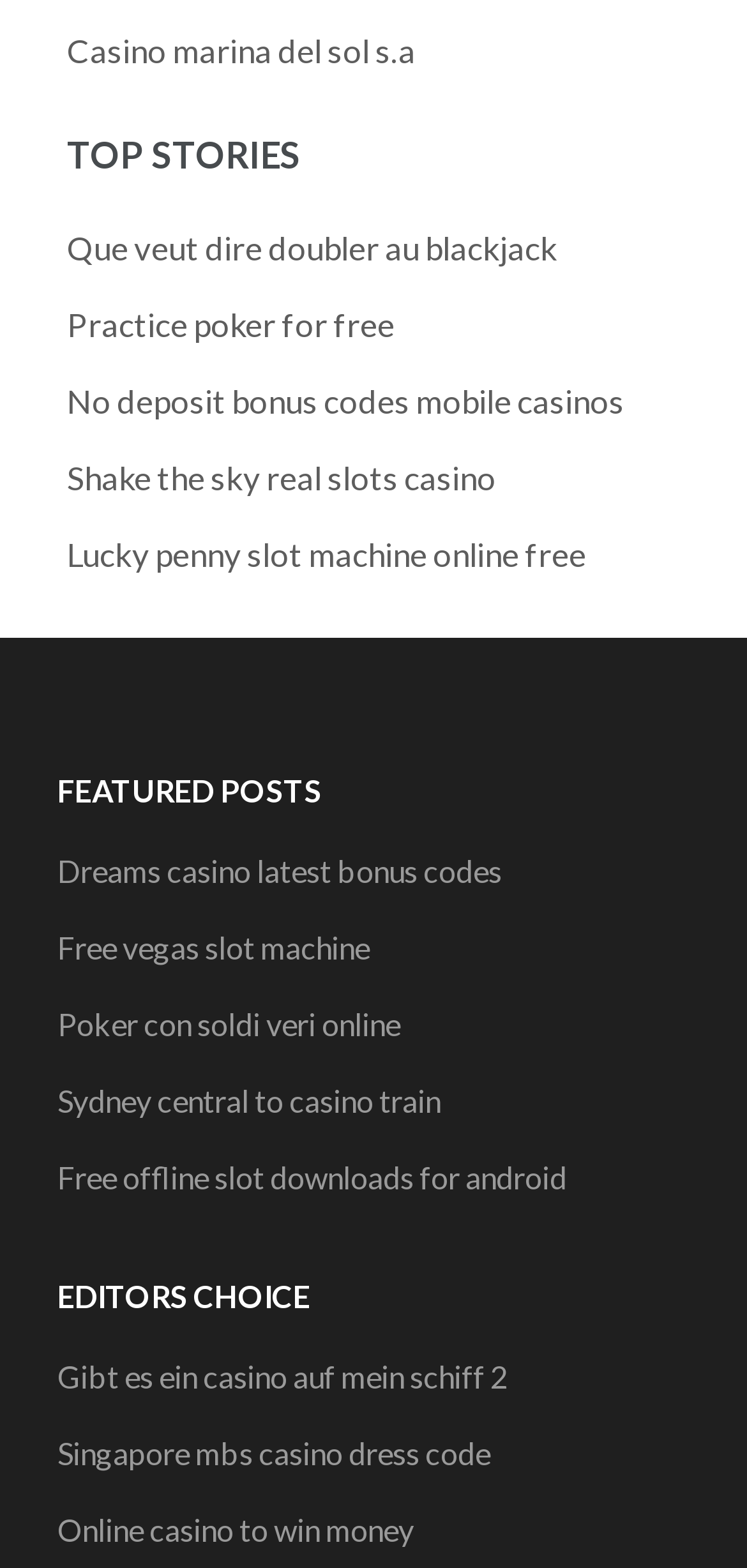Give the bounding box coordinates for this UI element: "Dreams casino latest bonus codes". The coordinates should be four float numbers between 0 and 1, arranged as [left, top, right, bottom].

[0.077, 0.543, 0.672, 0.567]